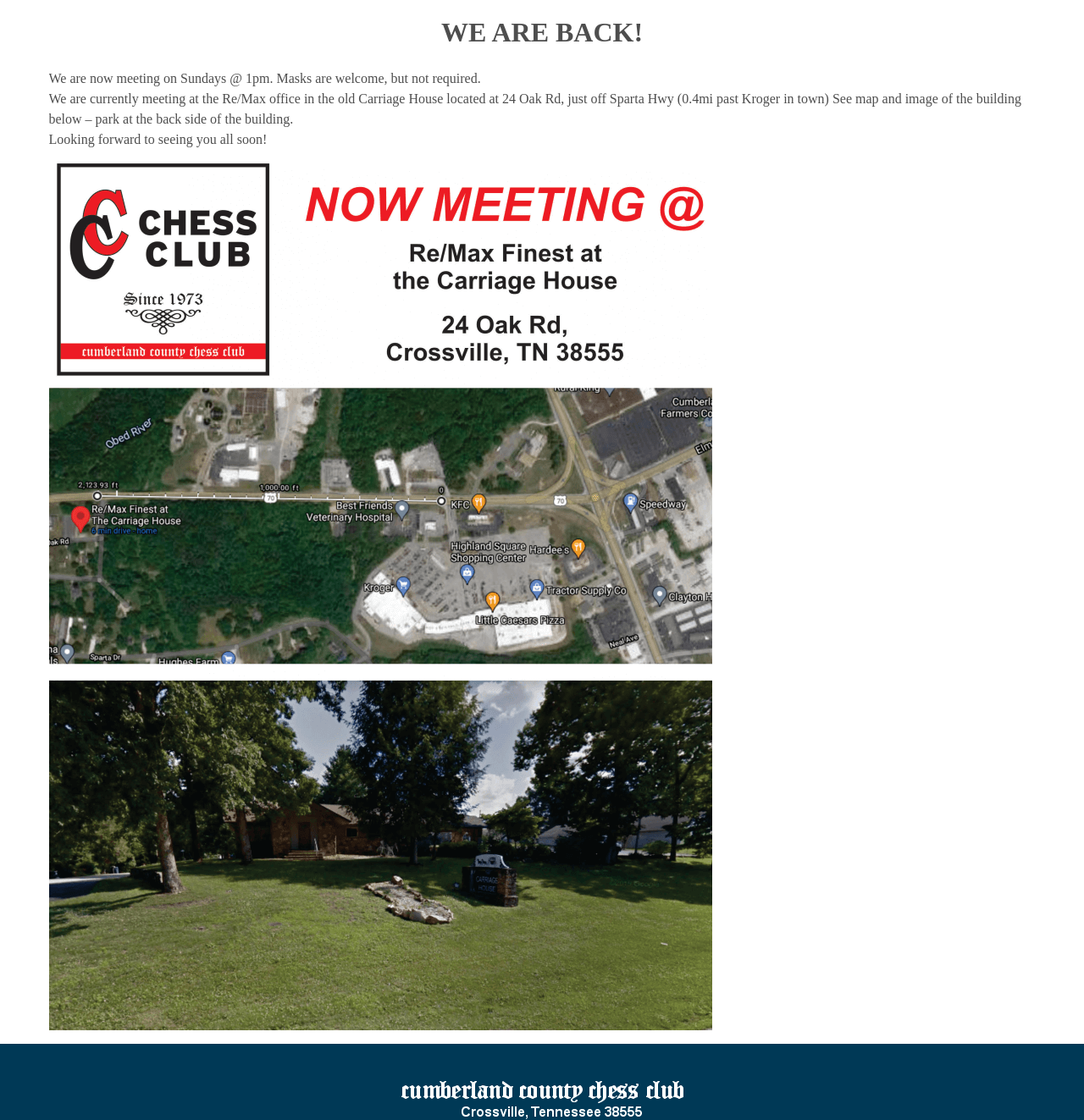Determine the bounding box coordinates for the HTML element mentioned in the following description: "alt="Cumberland County Chess Club"". The coordinates should be a list of four floats ranging from 0 to 1, represented as [left, top, right, bottom].

[0.37, 0.965, 0.63, 0.999]